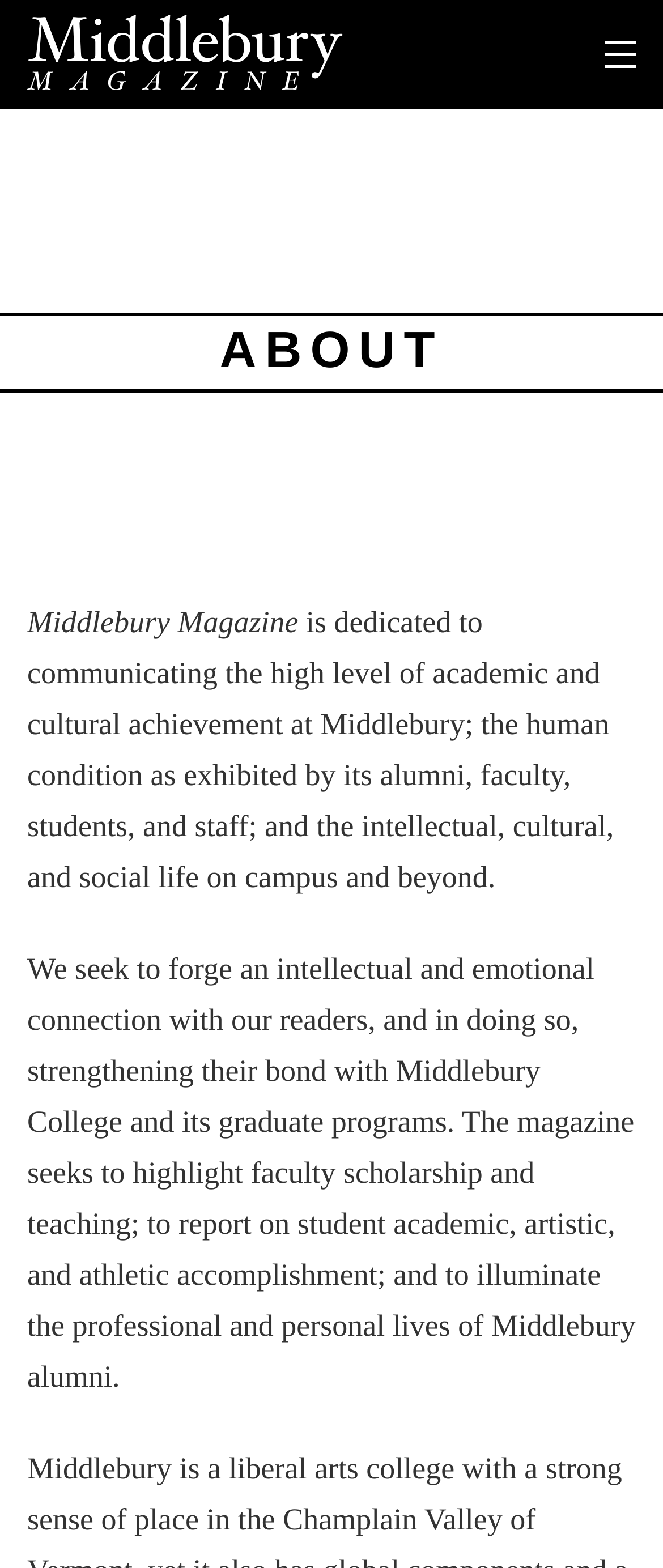What aspects of faculty life does the magazine report on?
Please interpret the details in the image and answer the question thoroughly.

The aspects of faculty life that the magazine reports on can be found in the static text in the header section, which states that the magazine 'seeks to highlight faculty scholarship and teaching.' This suggests that the magazine reports on the academic achievements and teaching activities of faculty members.